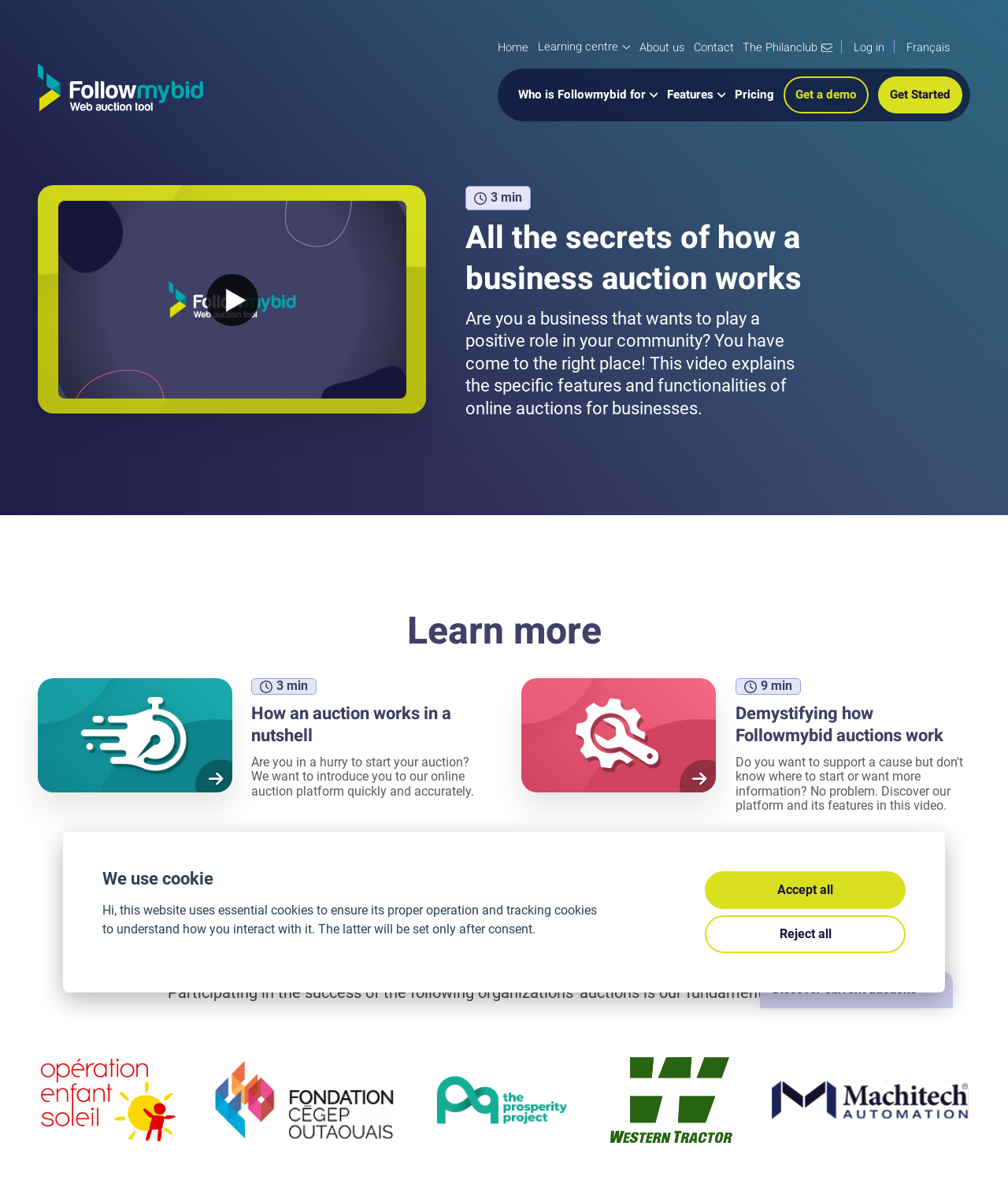Locate the bounding box coordinates of the clickable element to fulfill the following instruction: "Click the 'Home' link". Provide the coordinates as four float numbers between 0 and 1 in the format [left, top, right, bottom].

[0.494, 0.035, 0.524, 0.046]